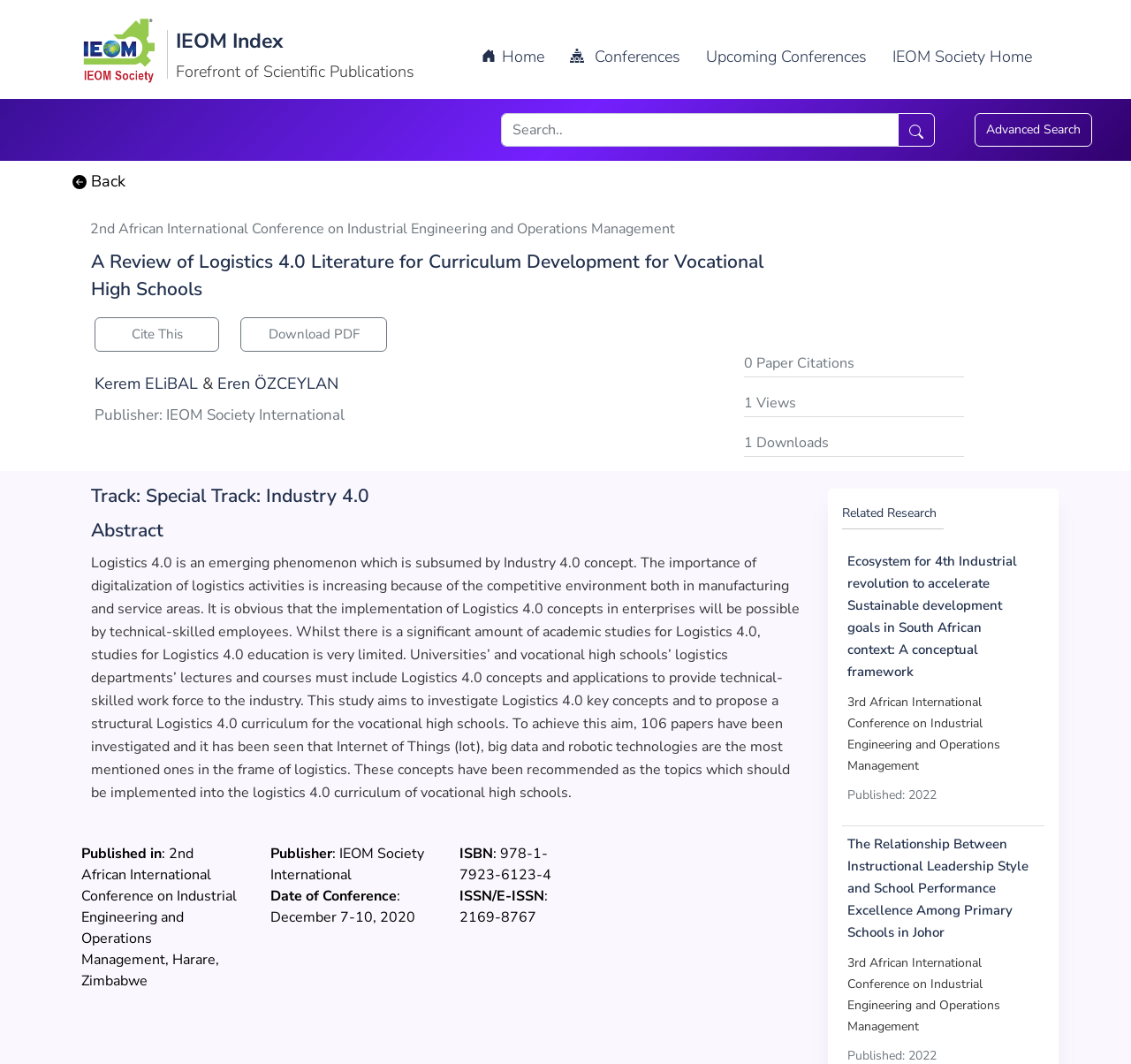Based on the element description Advanced Search, identify the bounding box of the UI element in the given webpage screenshot. The coordinates should be in the format (top-left x, top-left y, bottom-right x, bottom-right y) and must be between 0 and 1.

[0.862, 0.107, 0.966, 0.138]